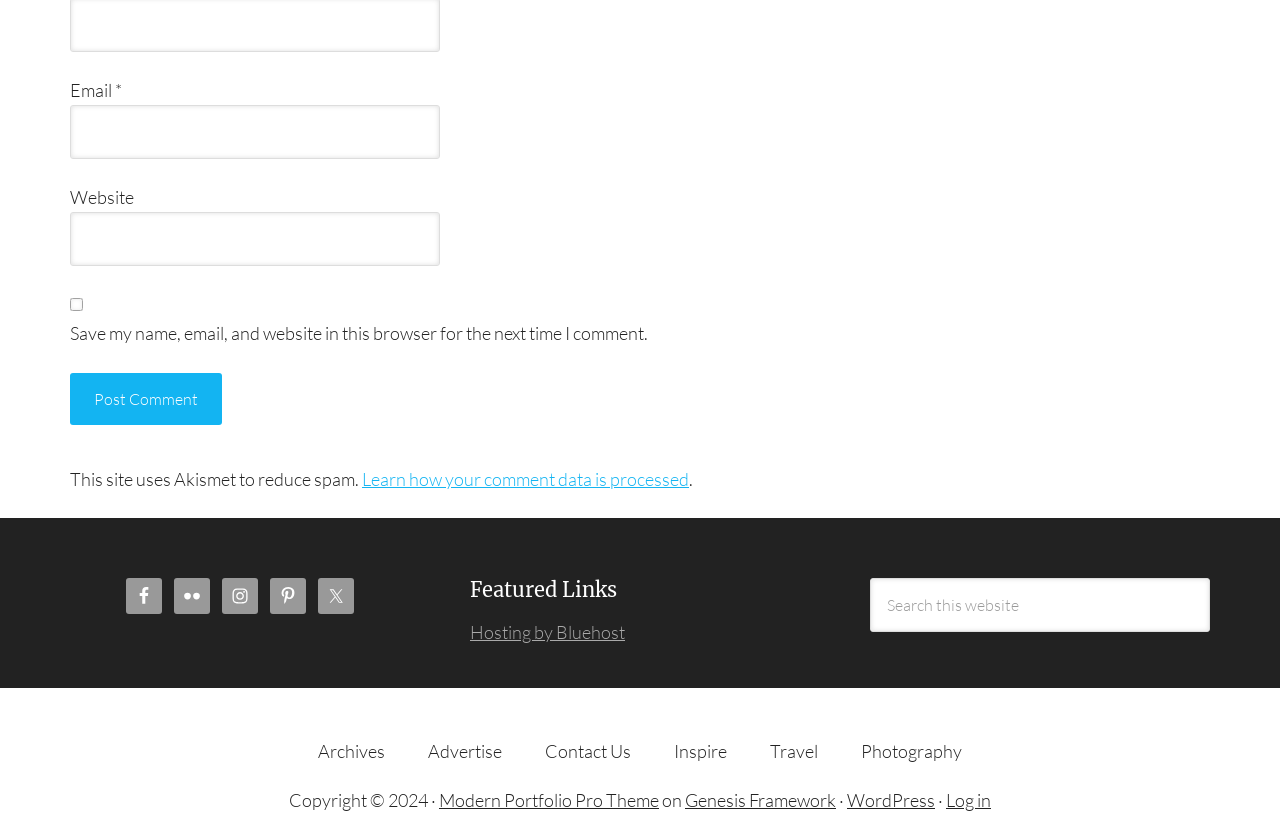Determine the bounding box coordinates in the format (top-left x, top-left y, bottom-right x, bottom-right y). Ensure all values are floating point numbers between 0 and 1. Identify the bounding box of the UI element described by: parent_node: Email * aria-describedby="email-notes" name="email"

[0.055, 0.125, 0.344, 0.19]